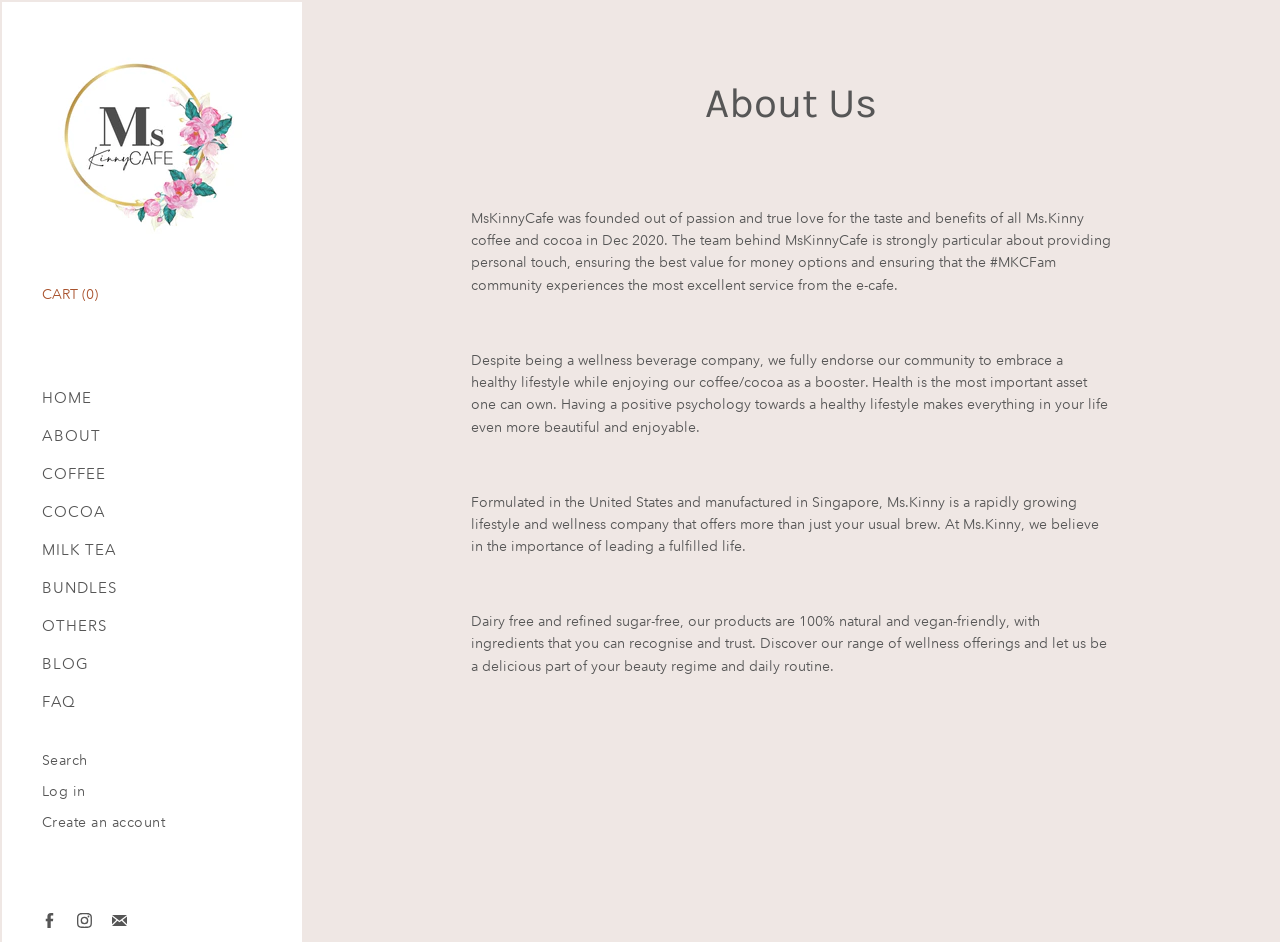Determine the bounding box coordinates of the section to be clicked to follow the instruction: "Log in to your account". The coordinates should be given as four float numbers between 0 and 1, formatted as [left, top, right, bottom].

[0.033, 0.831, 0.067, 0.849]